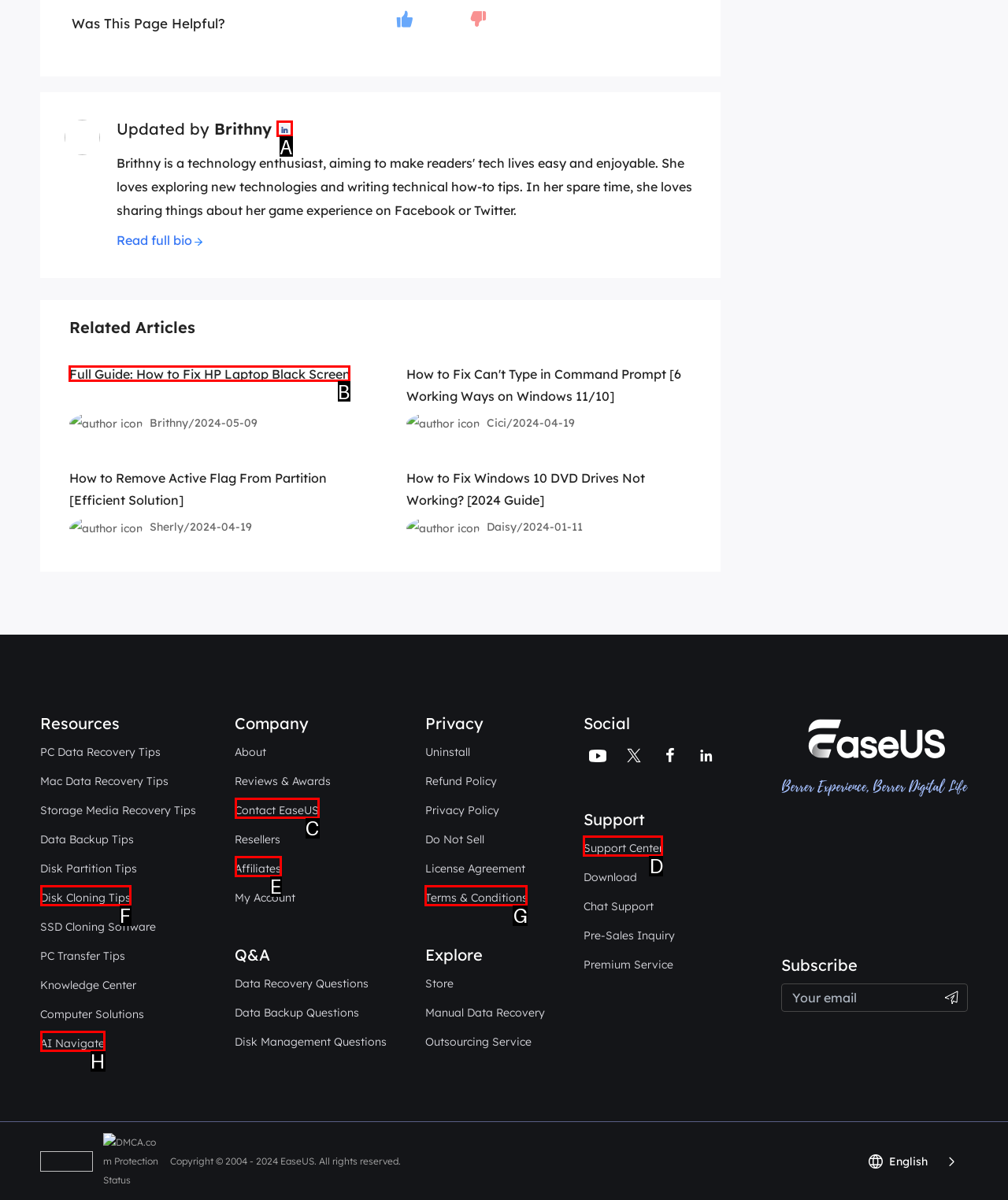What option should you select to complete this task: Click on 'Full Guide: How to Fix HP Laptop Black Screen'? Indicate your answer by providing the letter only.

B